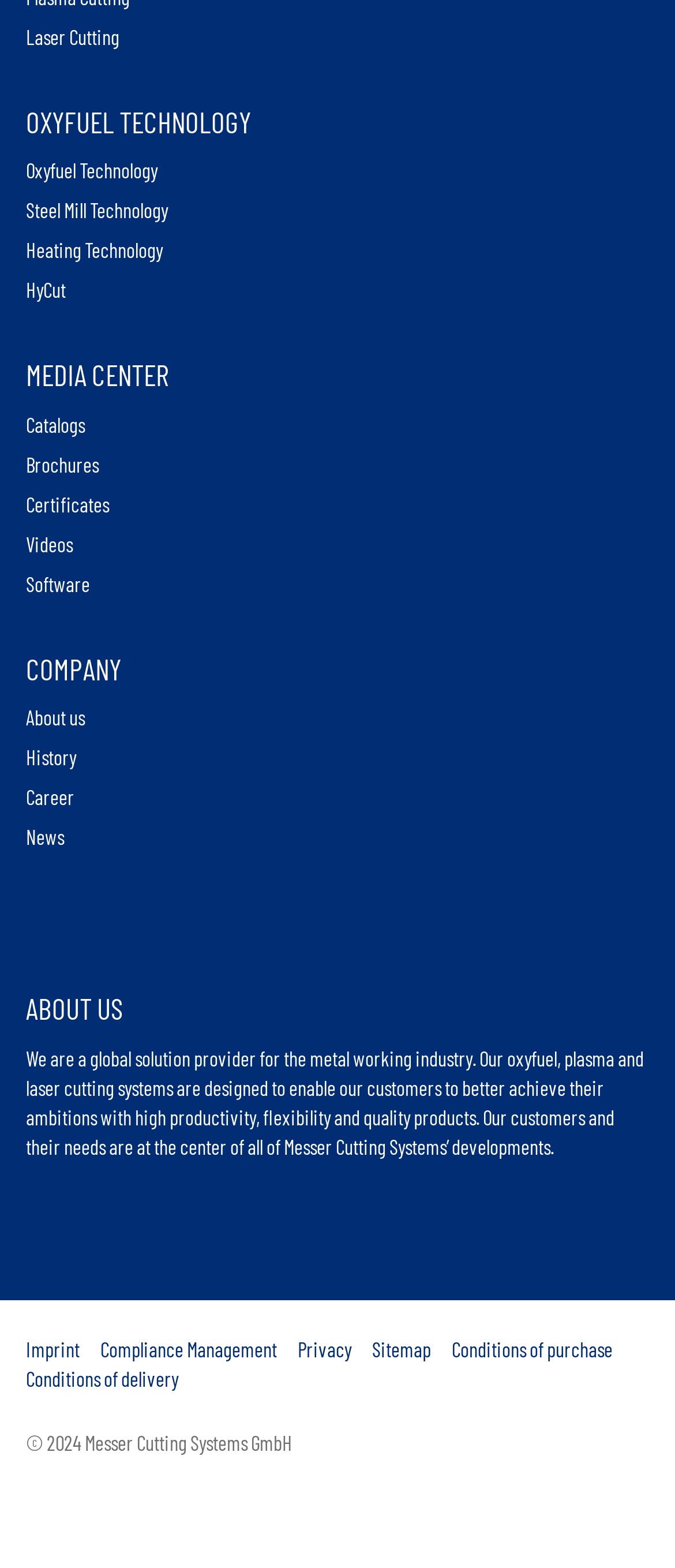What is the purpose of the company's developments?
Please answer the question with a detailed and comprehensive explanation.

According to the webpage description, 'Our customers and their needs are at the center of all of Messer Cutting Systems’ developments.' This implies that the purpose of the company's developments is to enable their customers to achieve their ambitions.